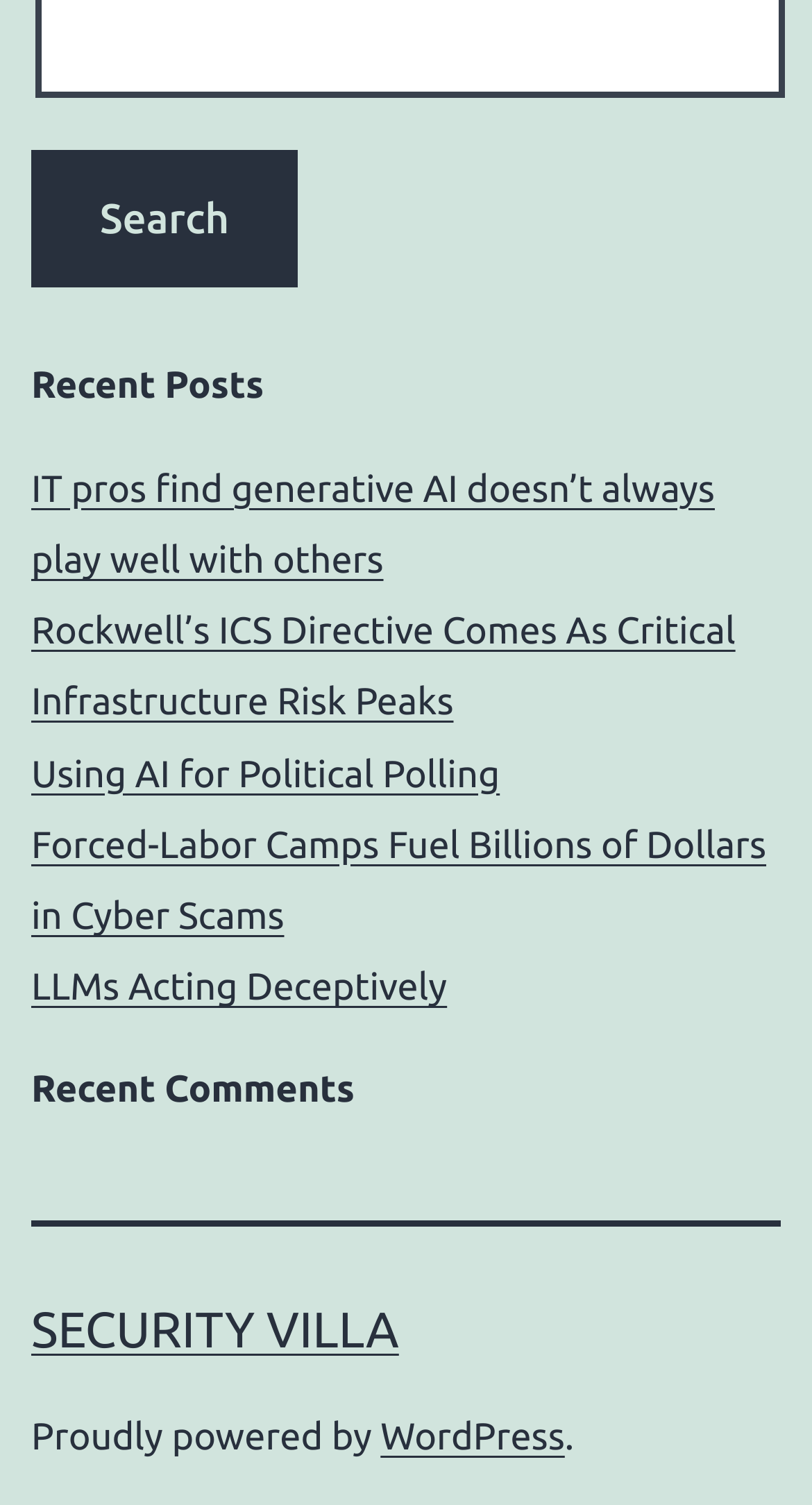From the details in the image, provide a thorough response to the question: What is the title of the second recent post?

The second link under the 'Recent Posts' heading has the text 'Rockwell’s ICS Directive Comes As Critical Infrastructure Risk Peaks', which is the title of the second recent post.